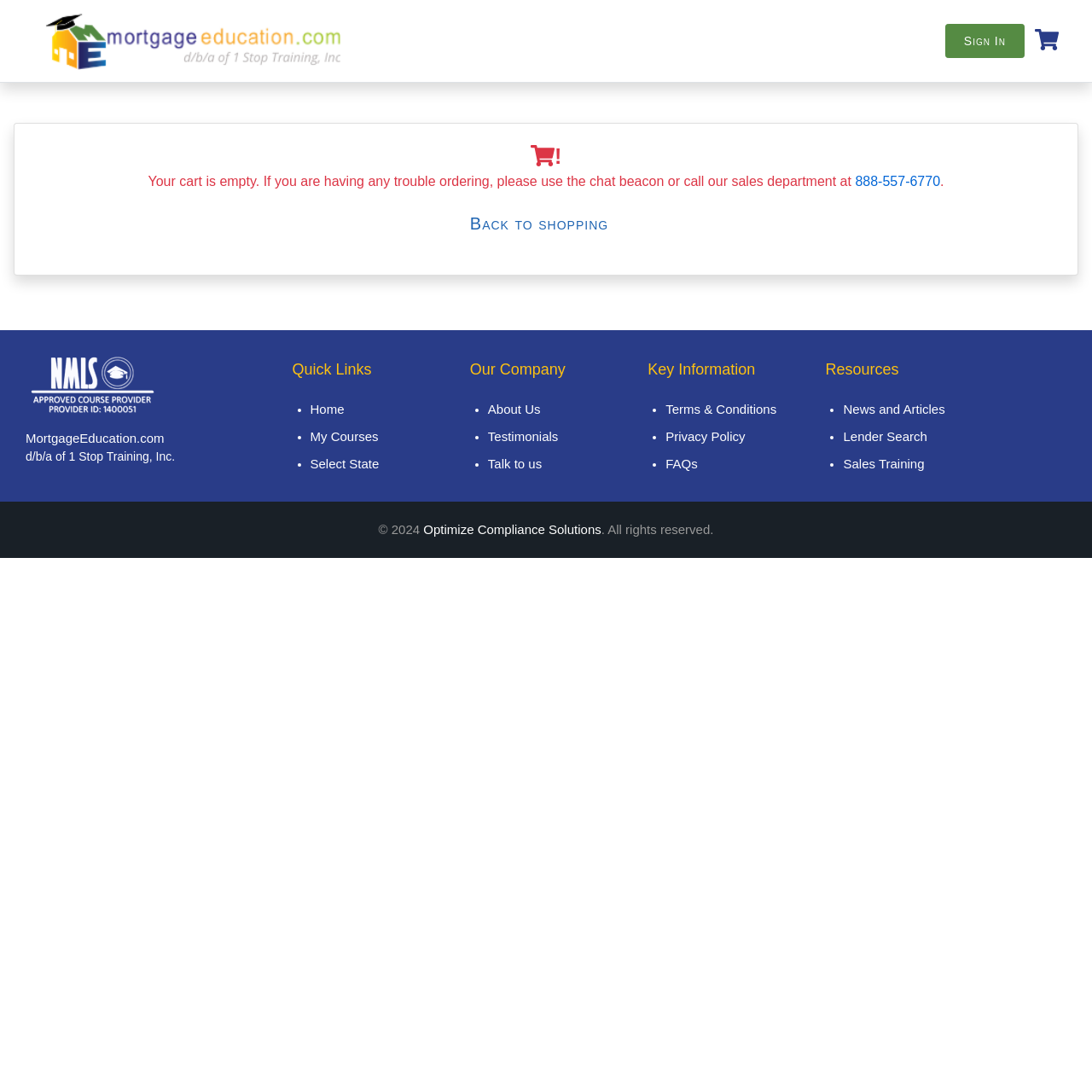What is the purpose of the chat beacon?
Please provide a detailed and thorough answer to the question.

I inferred the purpose of the chat beacon by reading the text in the main section of the webpage, which says 'If you are having any trouble ordering, please use the chat beacon or call our sales department at 888-557-6770.'